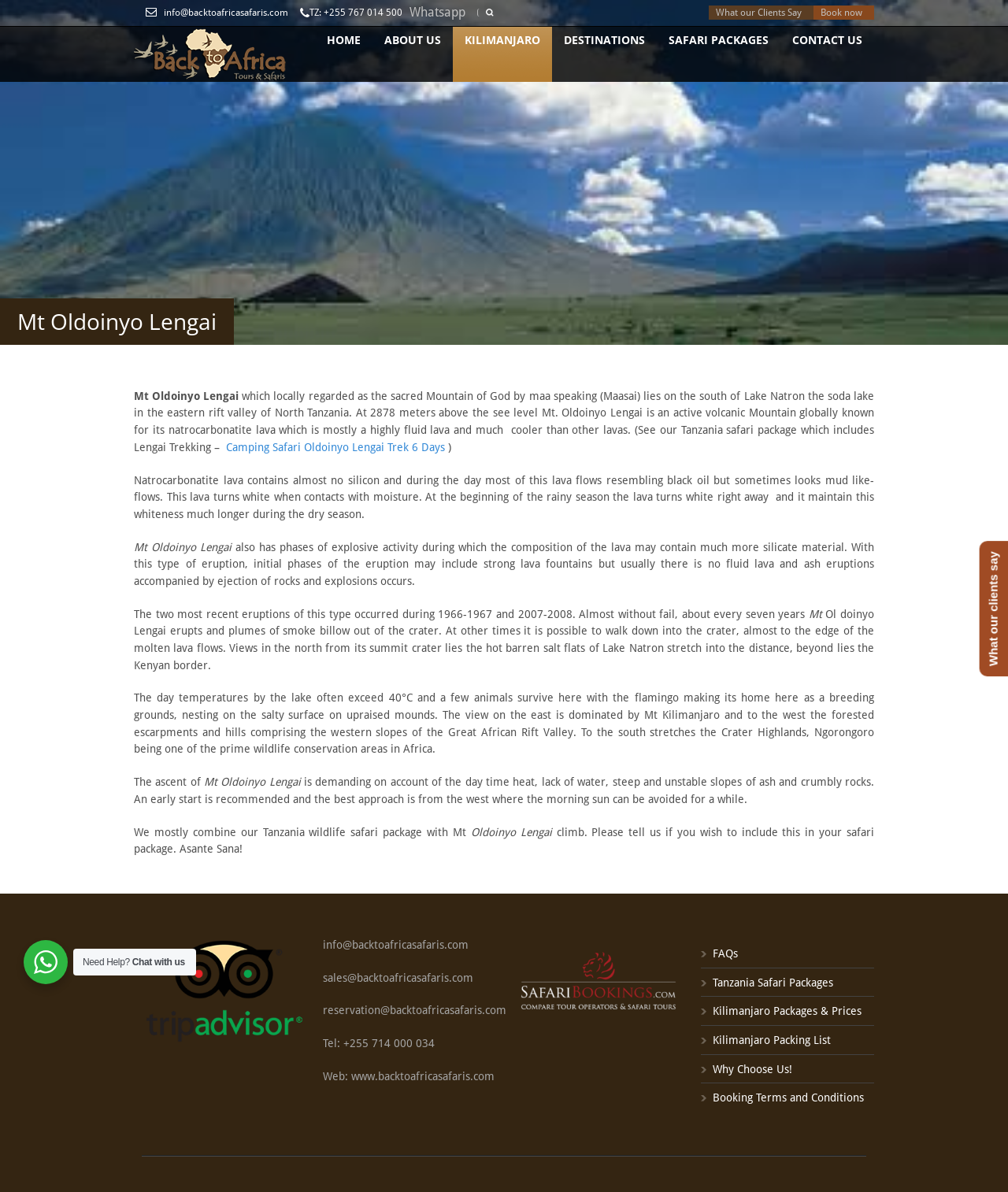Find the bounding box coordinates of the element to click in order to complete this instruction: "Read the latest news". The bounding box coordinates must be four float numbers between 0 and 1, denoted as [left, top, right, bottom].

None